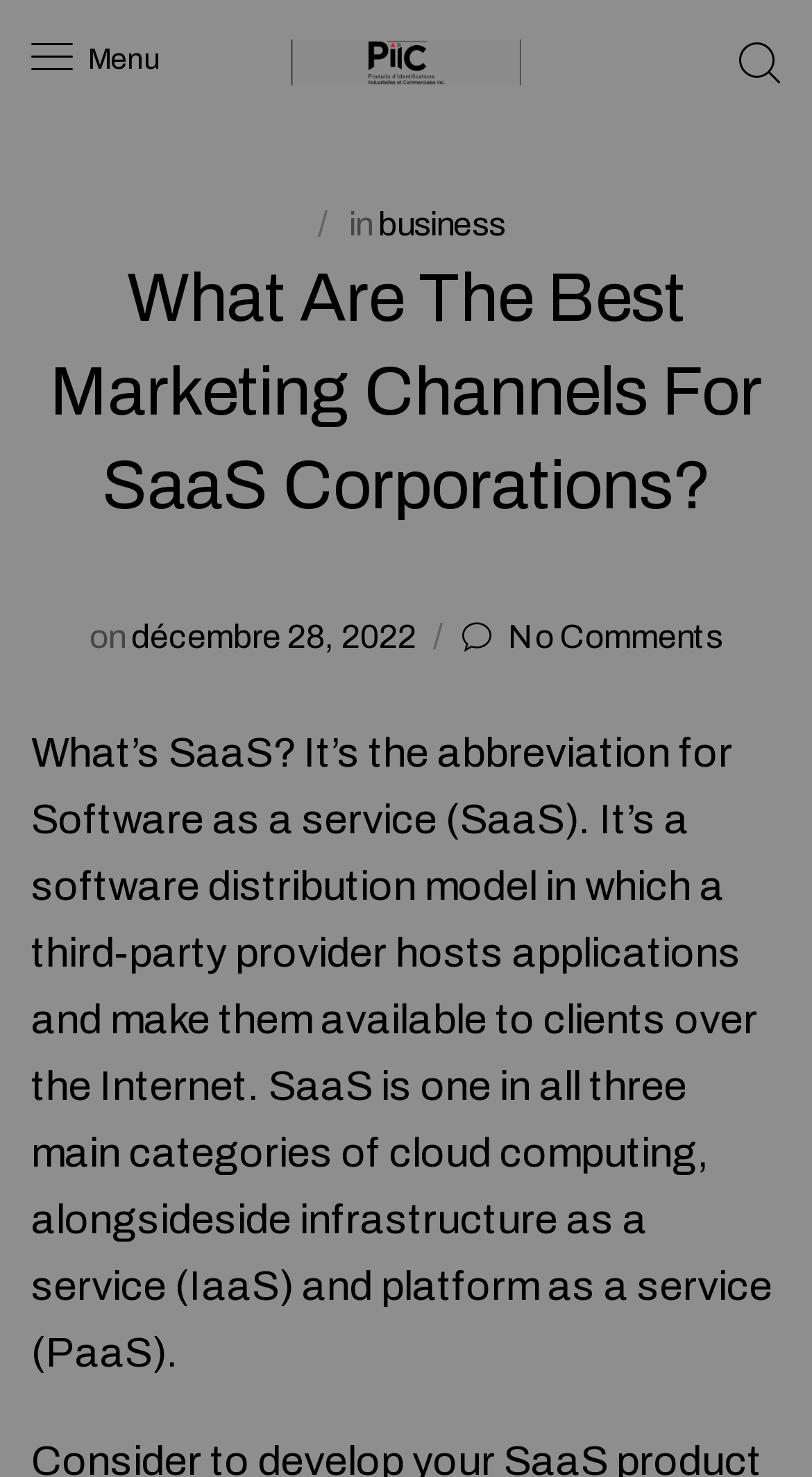Find the bounding box coordinates for the HTML element described in this sentence: "alt="PIIC"". Provide the coordinates as four float numbers between 0 and 1, in the format [left, top, right, bottom].

[0.359, 0.032, 0.641, 0.063]